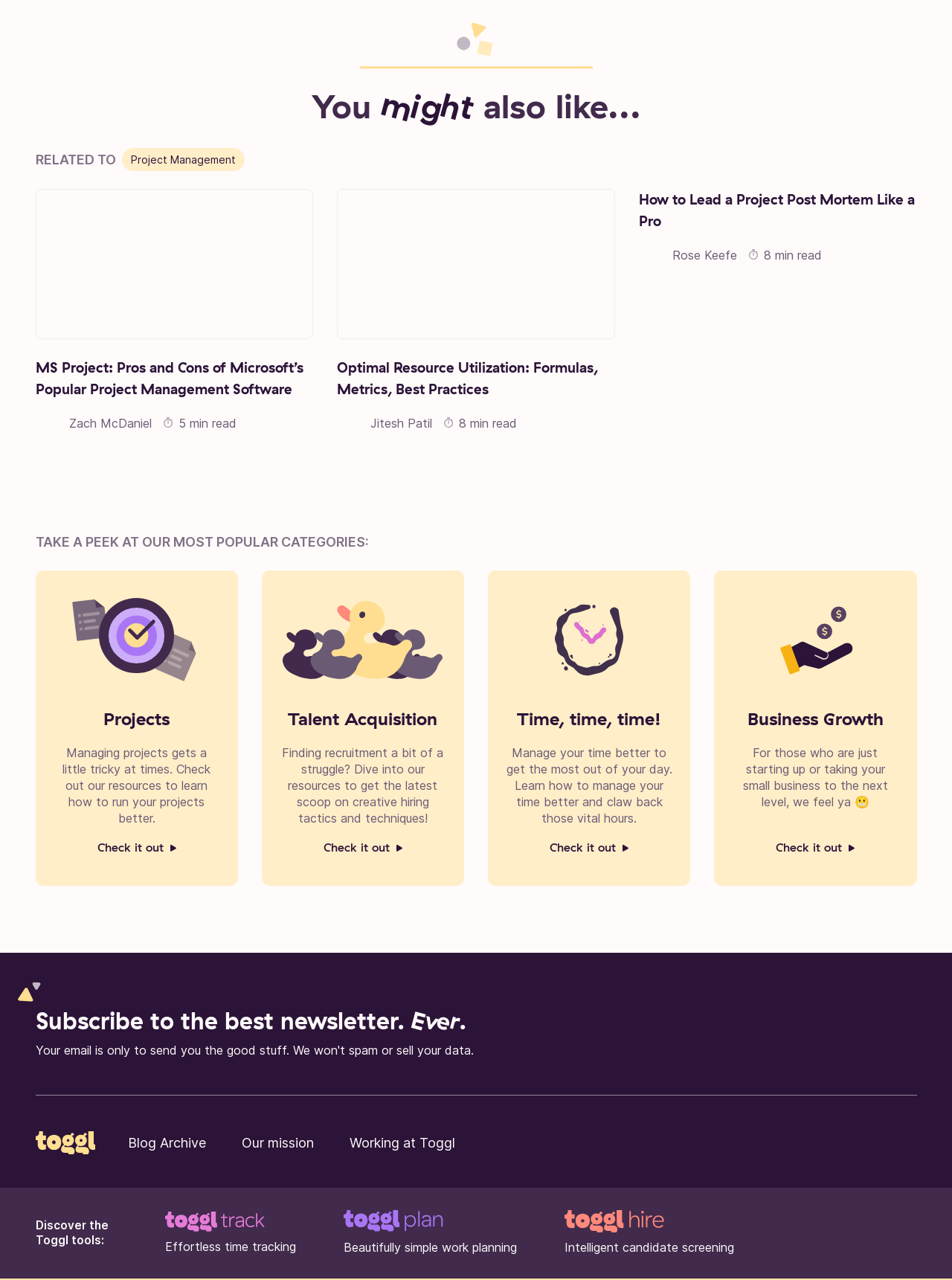Please determine the bounding box coordinates of the section I need to click to accomplish this instruction: "Search for something".

None